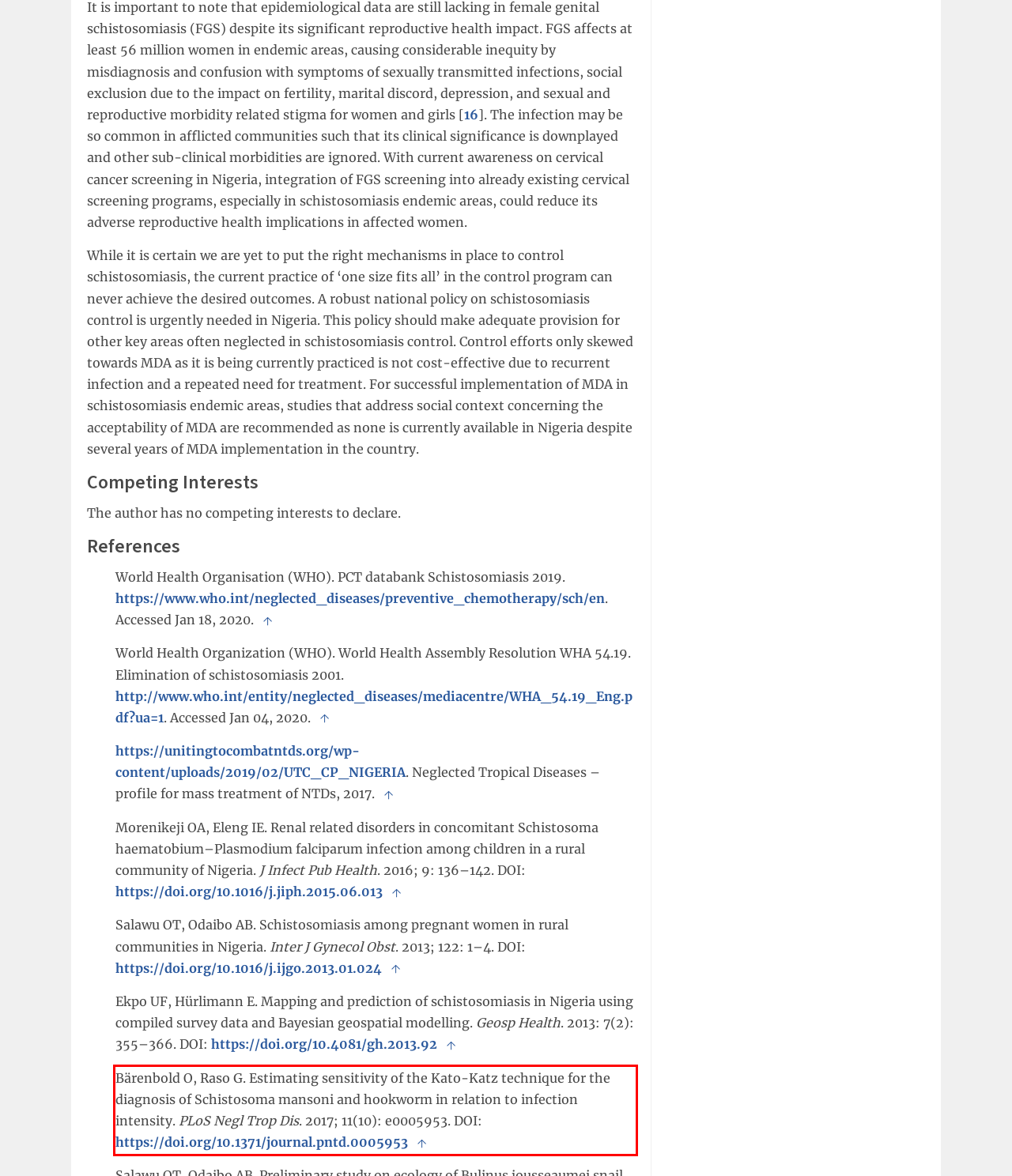You are presented with a screenshot containing a red rectangle. Extract the text found inside this red bounding box.

Bärenbold O, Raso G. Estimating sensitivity of the Kato-Katz technique for the diagnosis of Schistosoma mansoni and hookworm in relation to infection intensity. PLoS Negl Trop Dis. 2017; 11(10): e0005953. DOI: https://doi.org/10.1371/journal.pntd.0005953